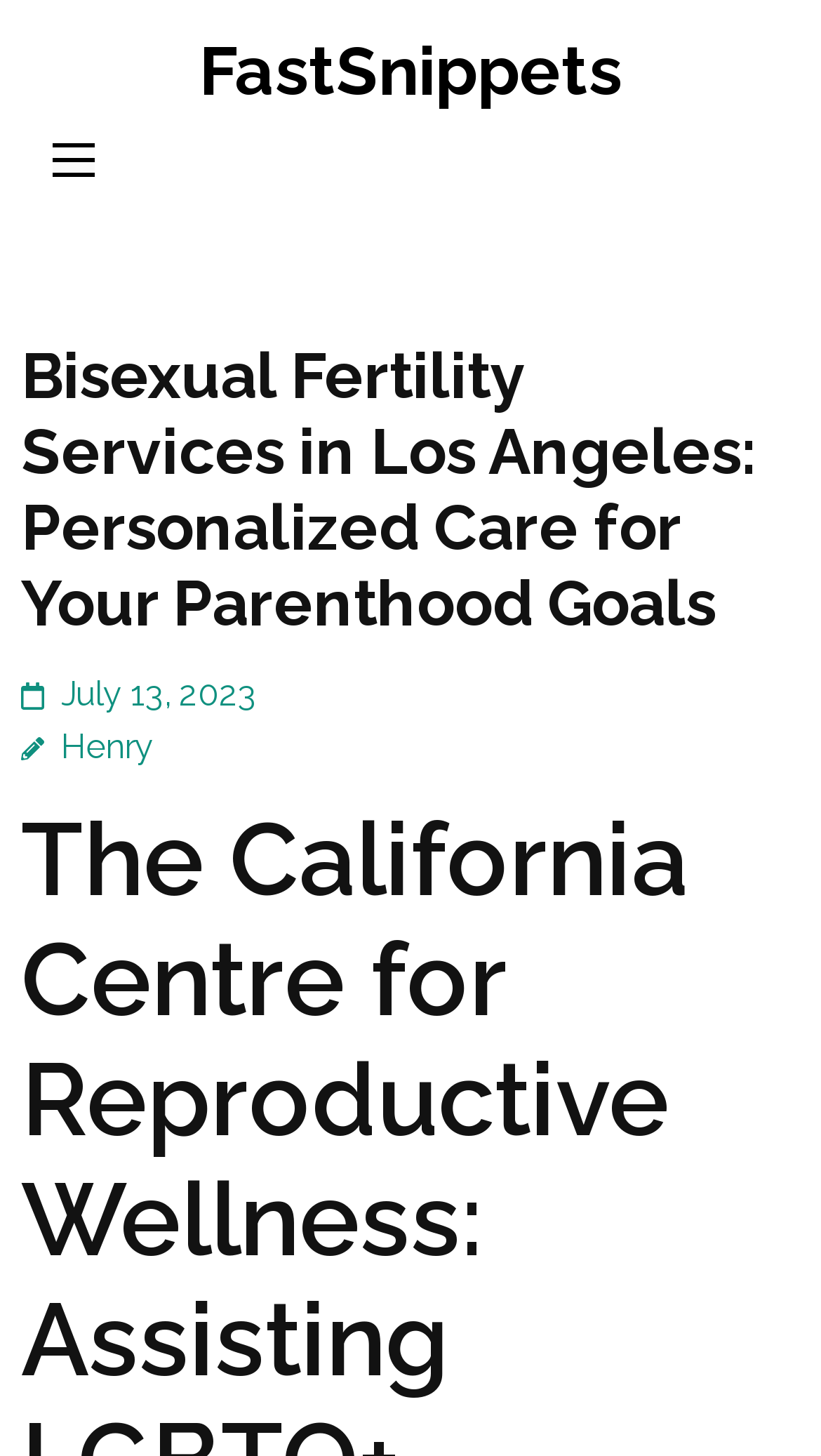Use a single word or phrase to answer the question: 
What is the date mentioned on the webpage?

July 13, 2023